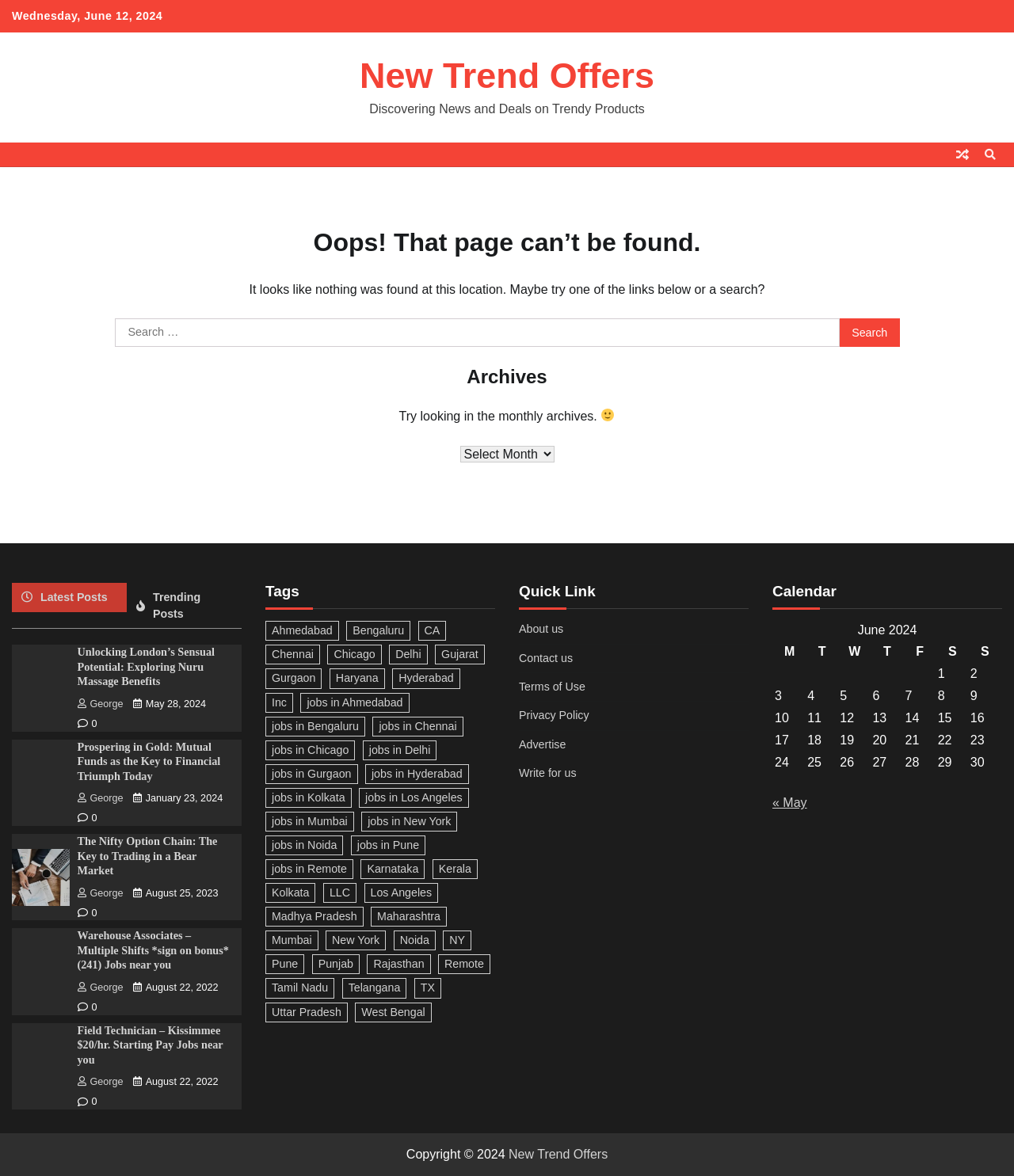What is the title of the first article listed?
Look at the image and respond with a one-word or short phrase answer.

Unlocking London’s Sensual Potential: Exploring Nuru Massage Benefits